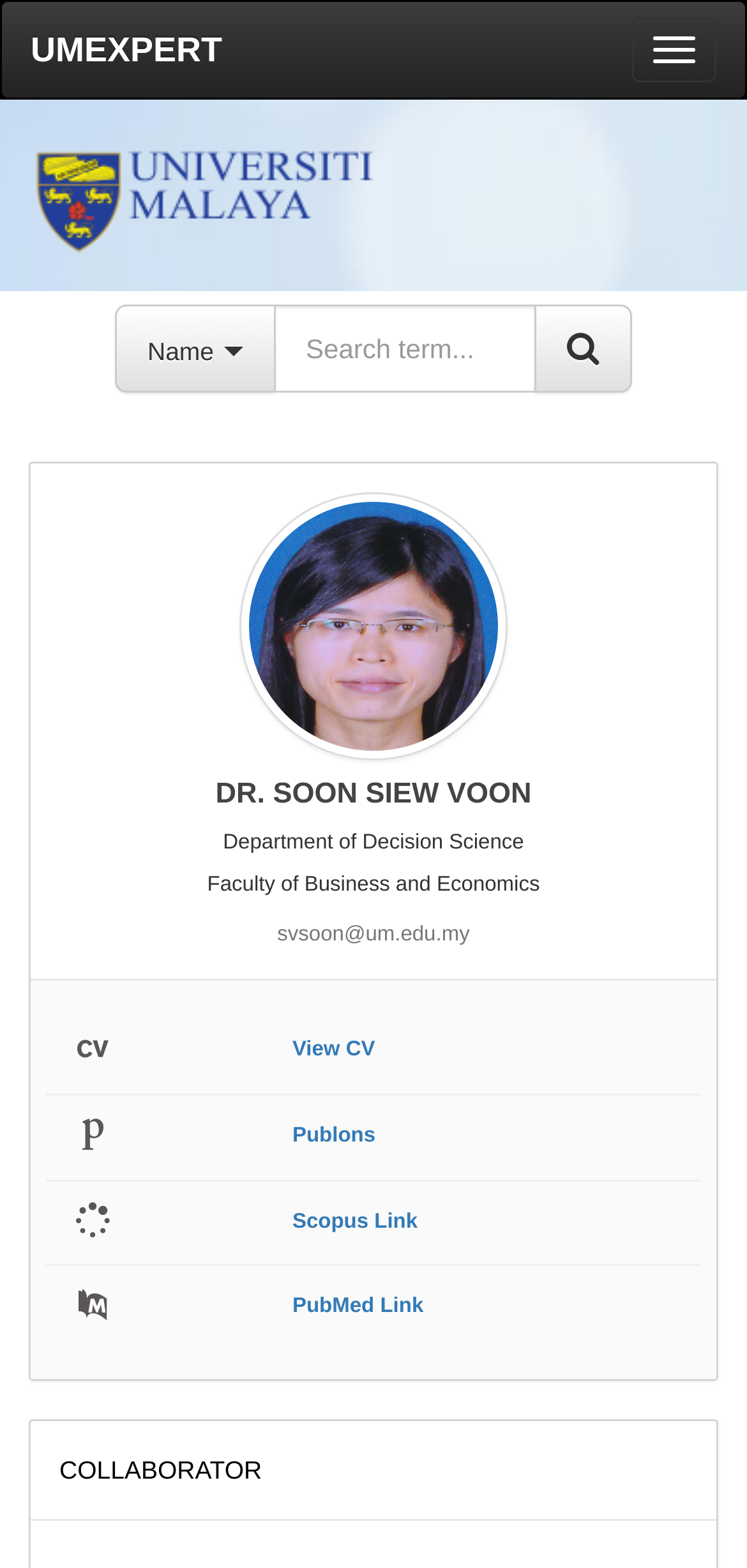Reply to the question with a single word or phrase:
What is the faculty of the academic staff?

Faculty of Business and Economics